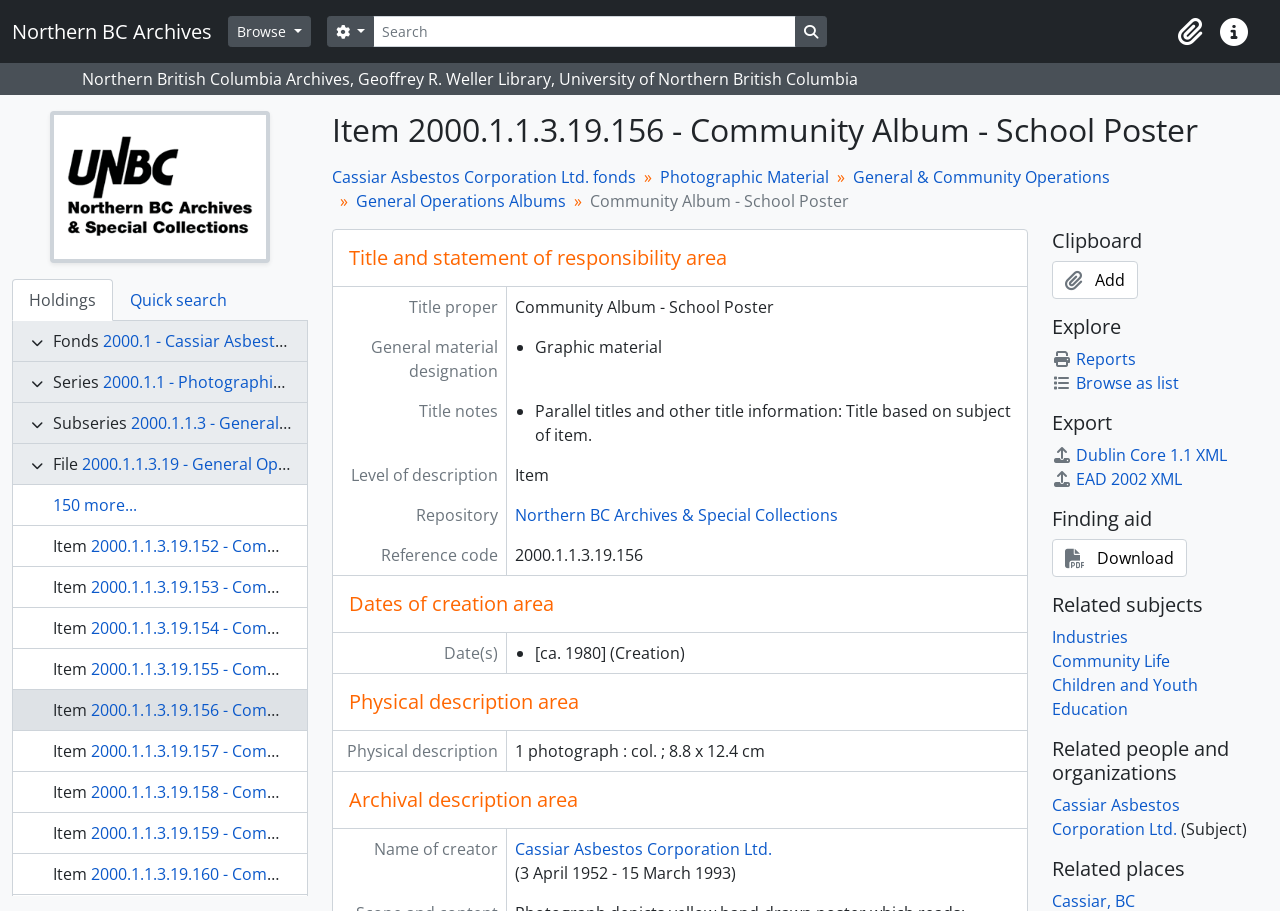What is the physical description of the item?
Refer to the image and provide a one-word or short phrase answer.

1 photograph : col. ; 8.8 x 12.4 cm